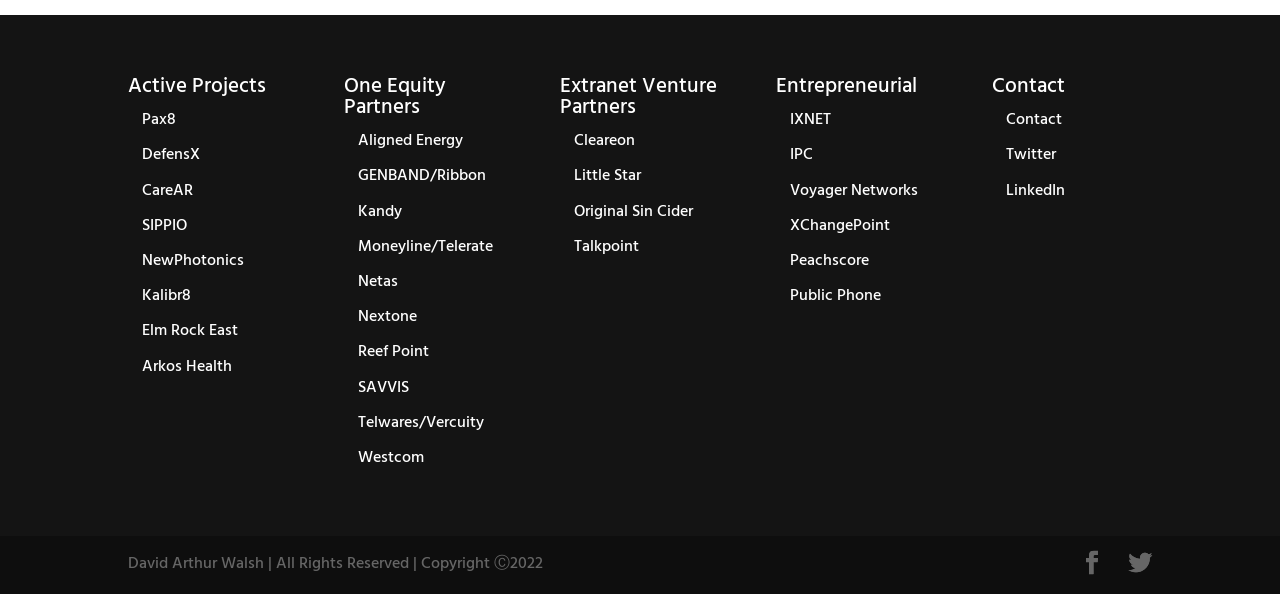Give a one-word or short phrase answer to this question: 
How many social media links are there at the bottom of the webpage?

3